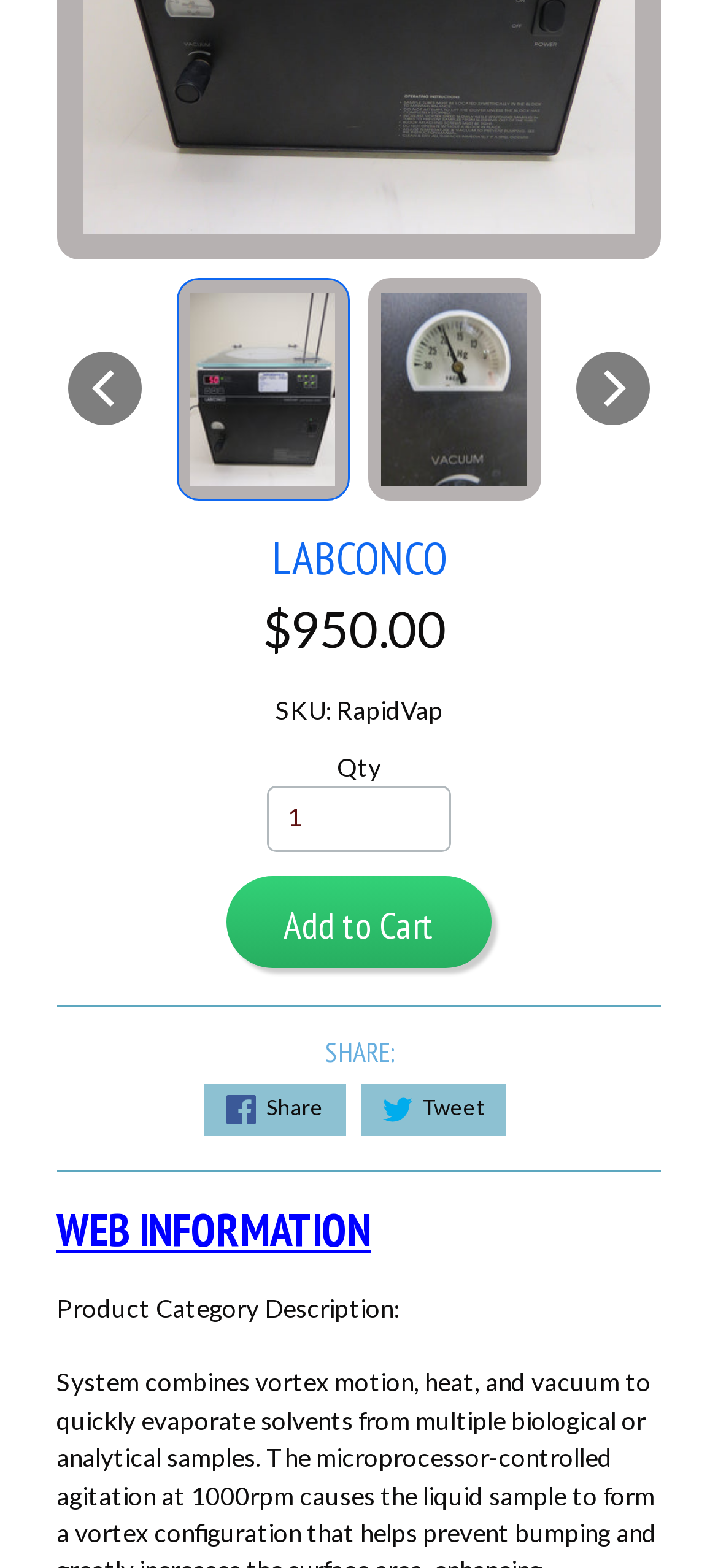What is the minimum quantity you can add to cart?
Craft a detailed and extensive response to the question.

The webpage has a spinbutton element with a minimum value of 1, indicating that you can add at least 1 quantity to the cart.